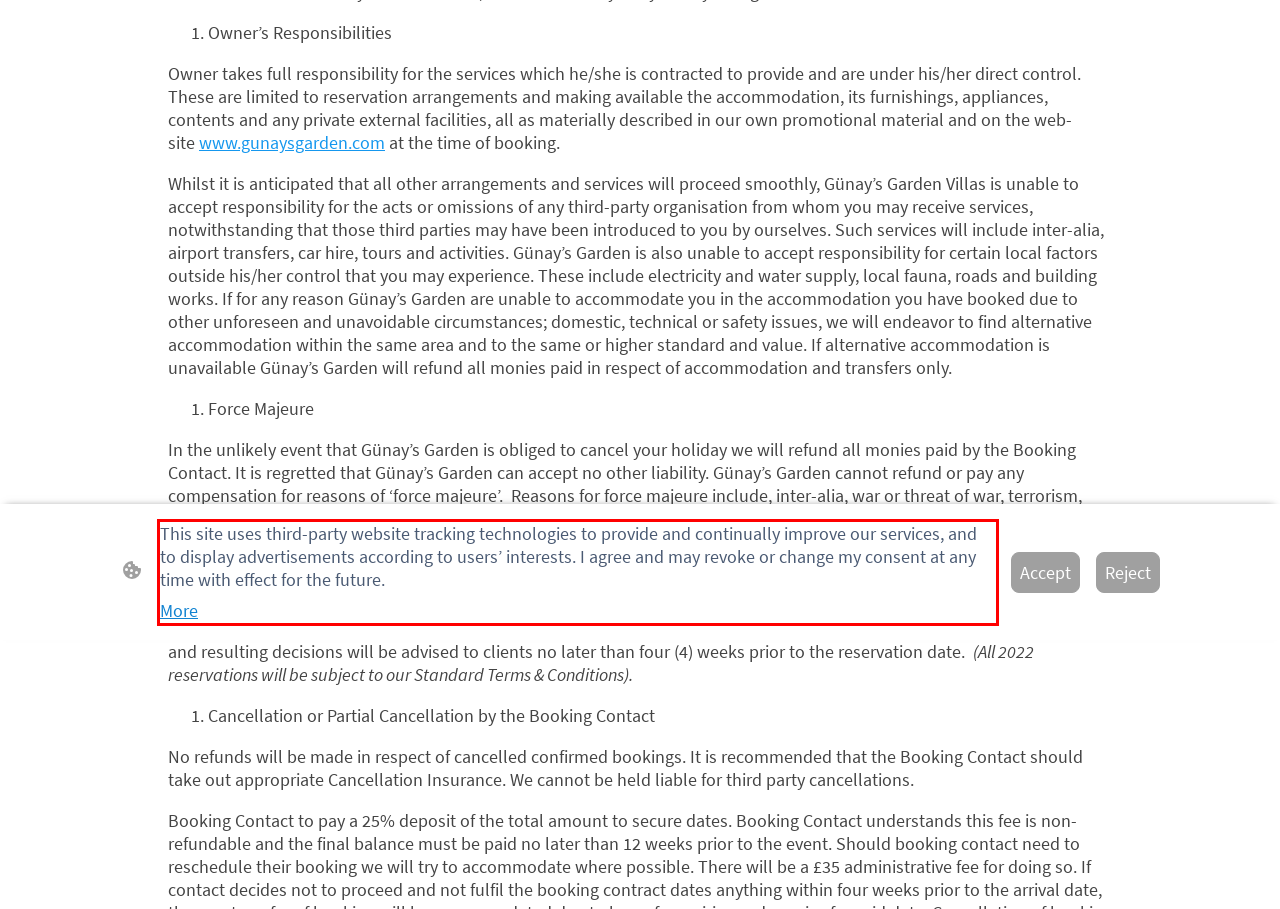Using OCR, extract the text content found within the red bounding box in the given webpage screenshot.

This site uses third-party website tracking technologies to provide and continually improve our services, and to display advertisements according to users’ interests. I agree and may revoke or change my consent at any time with effect for the future. More